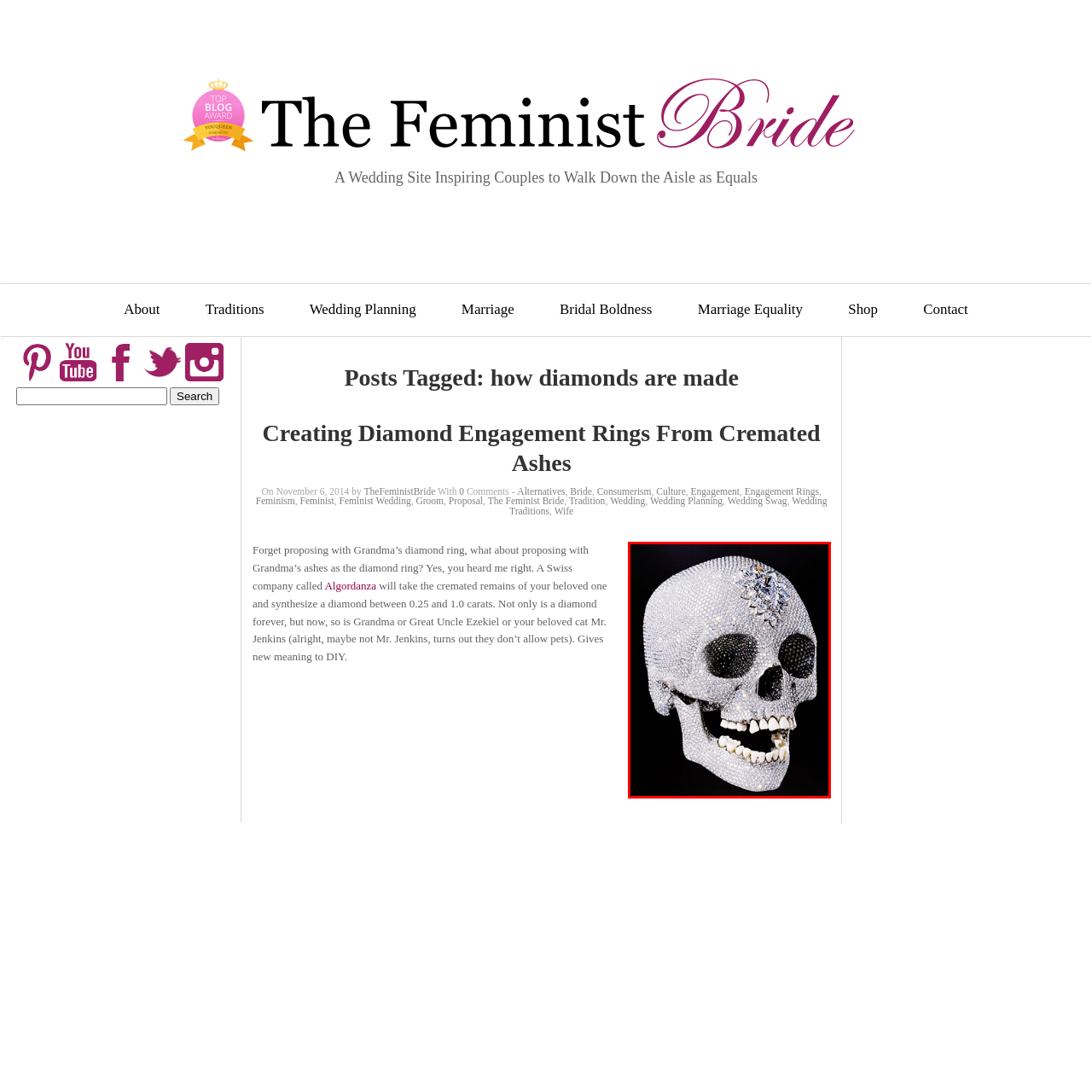What is the theme evoked by the skull's sparkling surface?
Examine the image highlighted by the red bounding box and provide a thorough and detailed answer based on your observations.

The caption explains that the sparkling surface of the skull, which is encrusted with diamonds, is a stark contrast to its grim subject, evoking themes of death, preservation, and consumerism, and ultimately prompting viewers to reflect on the interplay between beauty and mortality.